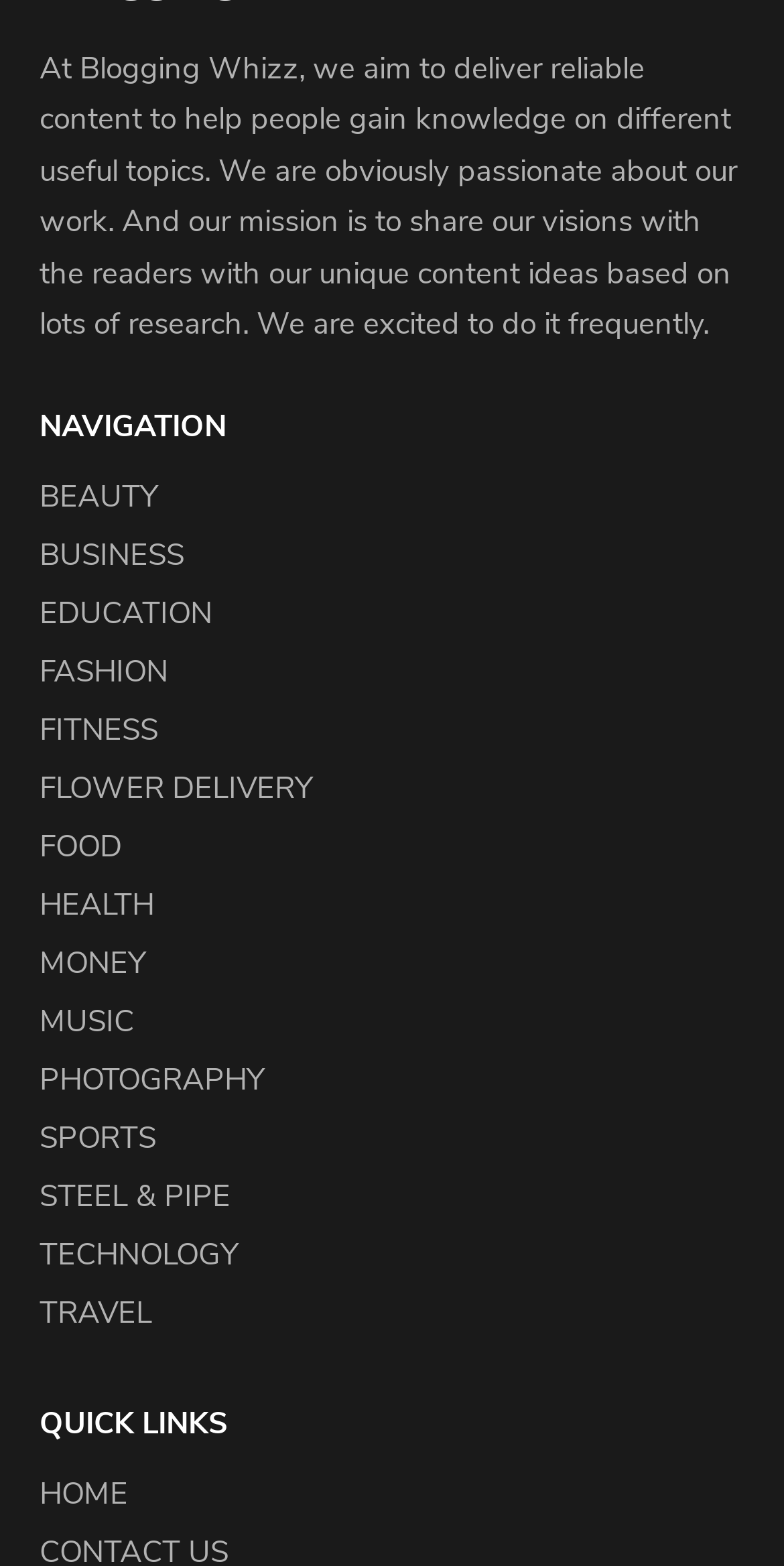Please determine the bounding box of the UI element that matches this description: Food. The coordinates should be given as (top-left x, top-left y, bottom-right x, bottom-right y), with all values between 0 and 1.

[0.05, 0.527, 0.155, 0.553]